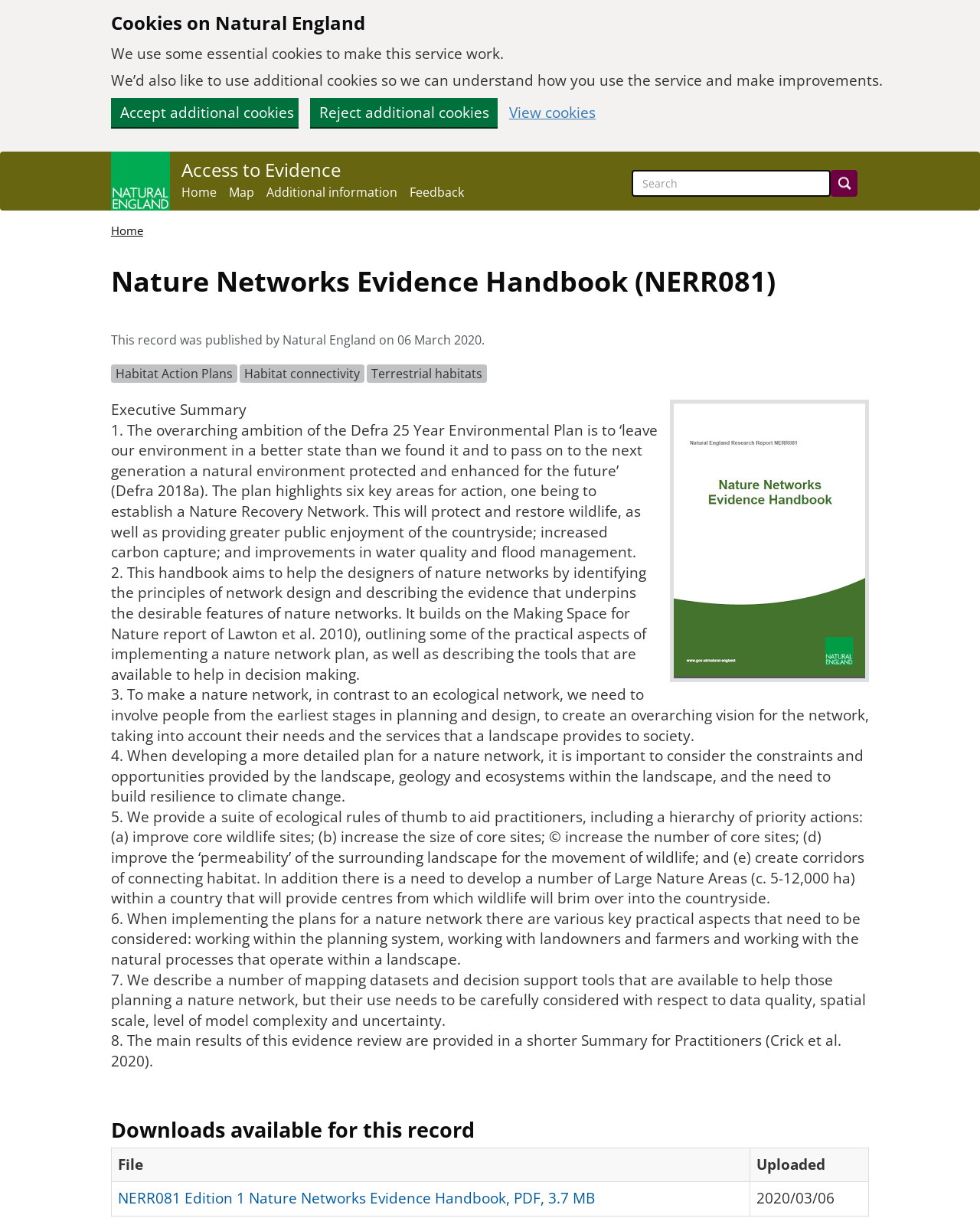What is the purpose of the handbook?
Using the image, answer in one word or phrase.

To help designers of nature networks